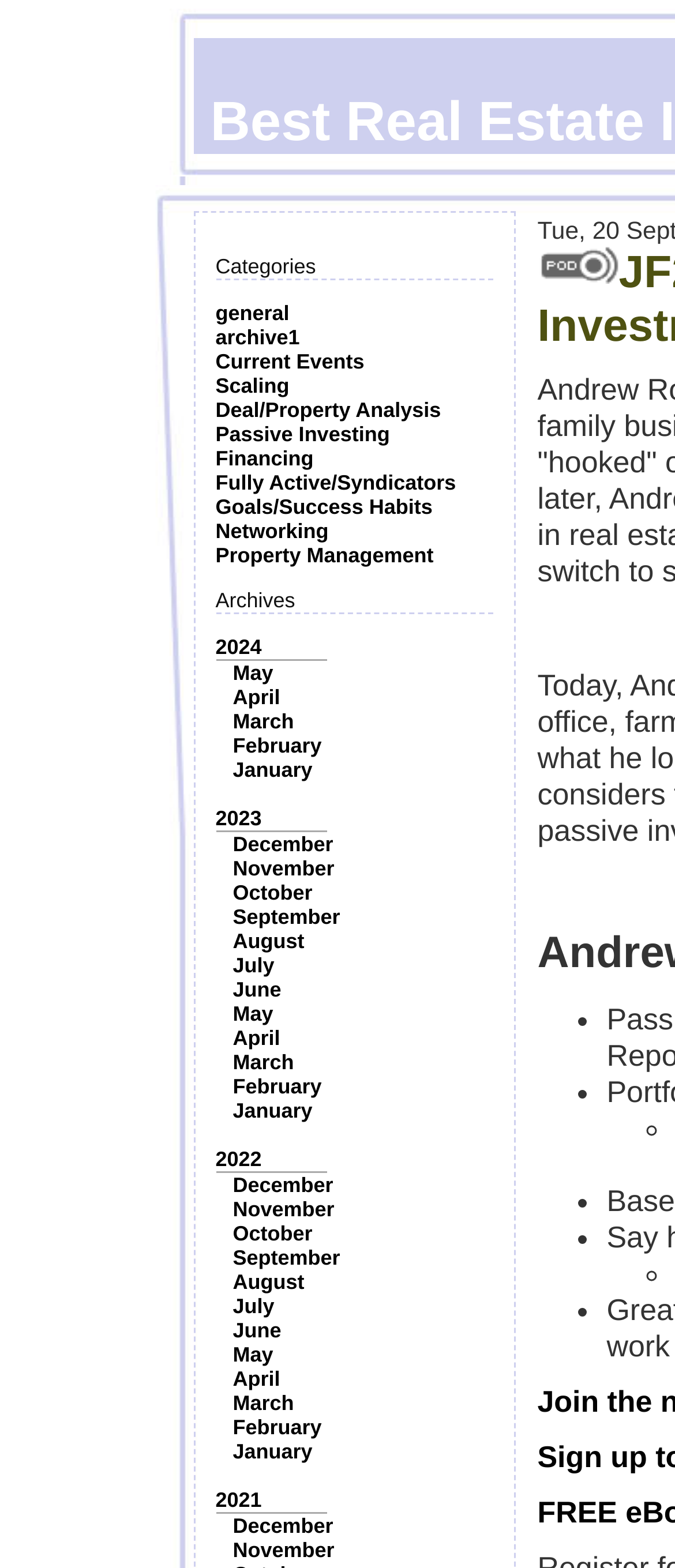Extract the bounding box coordinates of the UI element described: "Goals/Success Habits". Provide the coordinates in the format [left, top, right, bottom] with values ranging from 0 to 1.

[0.319, 0.316, 0.641, 0.331]